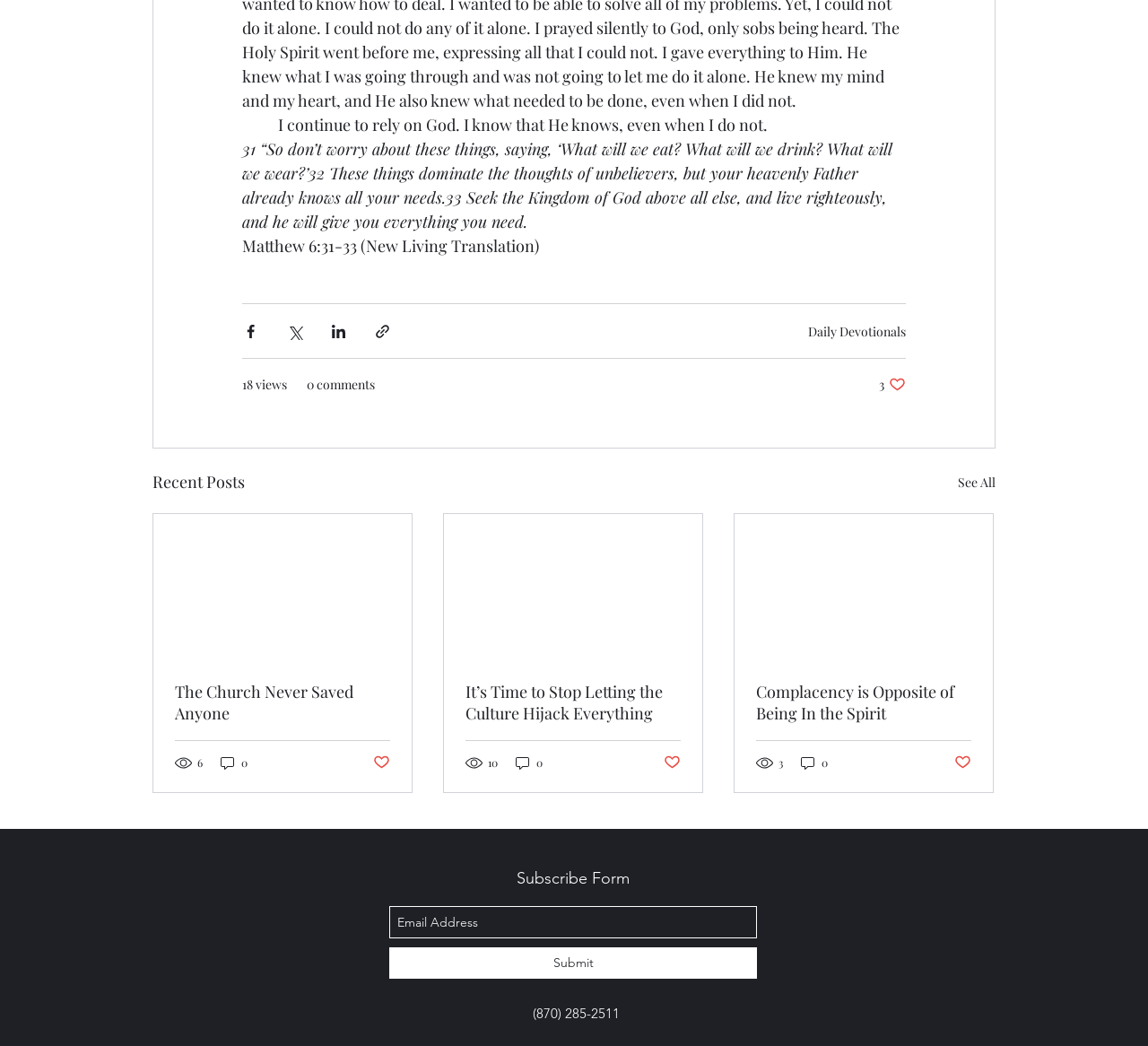Identify the bounding box coordinates of the region that should be clicked to execute the following instruction: "Submit email address".

[0.339, 0.906, 0.659, 0.936]